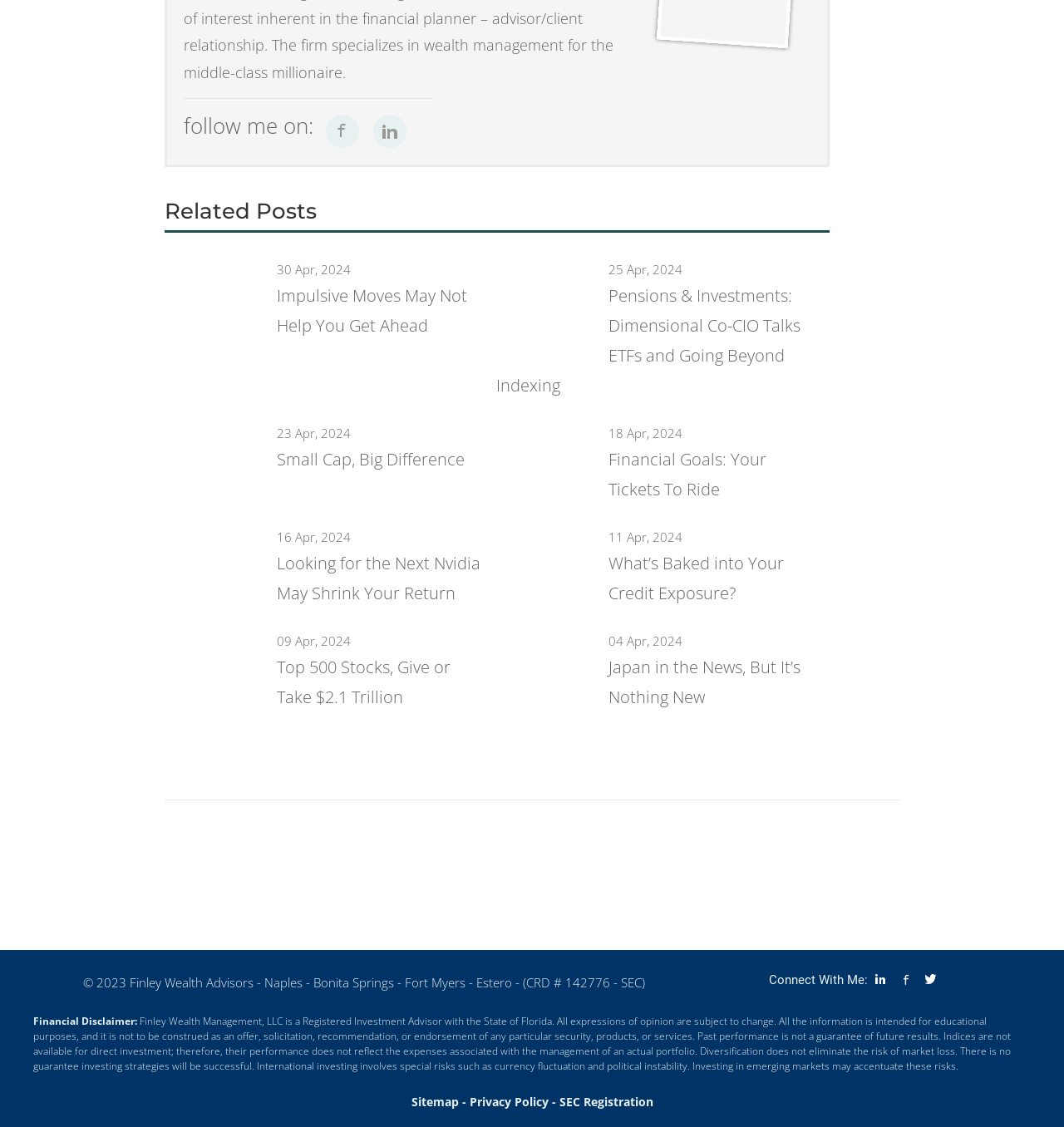Locate the UI element described as follows: "SEC Registration". Return the bounding box coordinates as four float numbers between 0 and 1 in the order [left, top, right, bottom].

[0.525, 0.97, 0.614, 0.984]